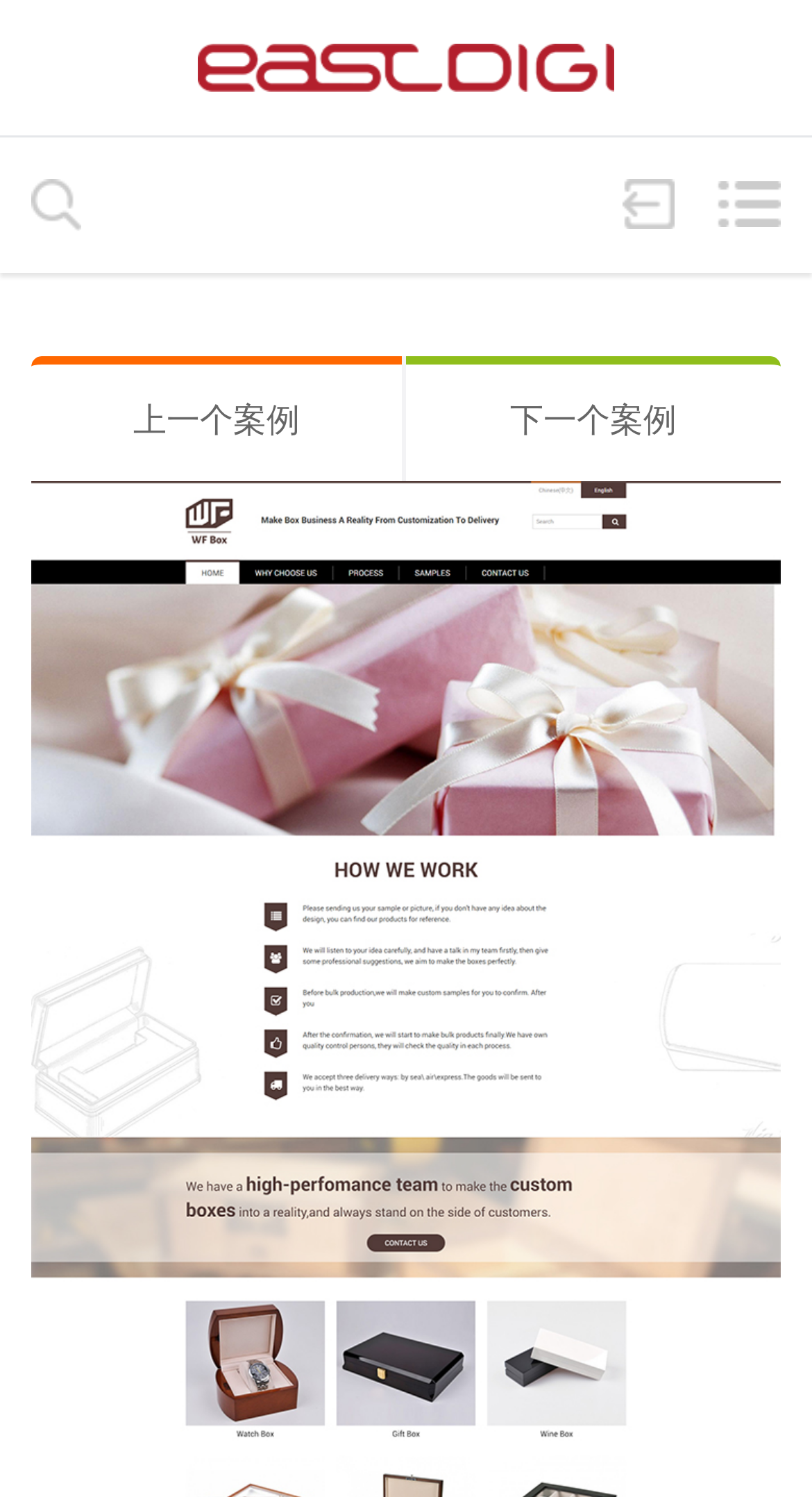How many types of boxes does the website manufacture?
Please analyze the image and answer the question with as much detail as possible.

Although the exact number is not specified, the meta description mentions that the website manufactures 'various types of packaging boxes, collection boxes and display boxes', implying that they produce multiple types of boxes.